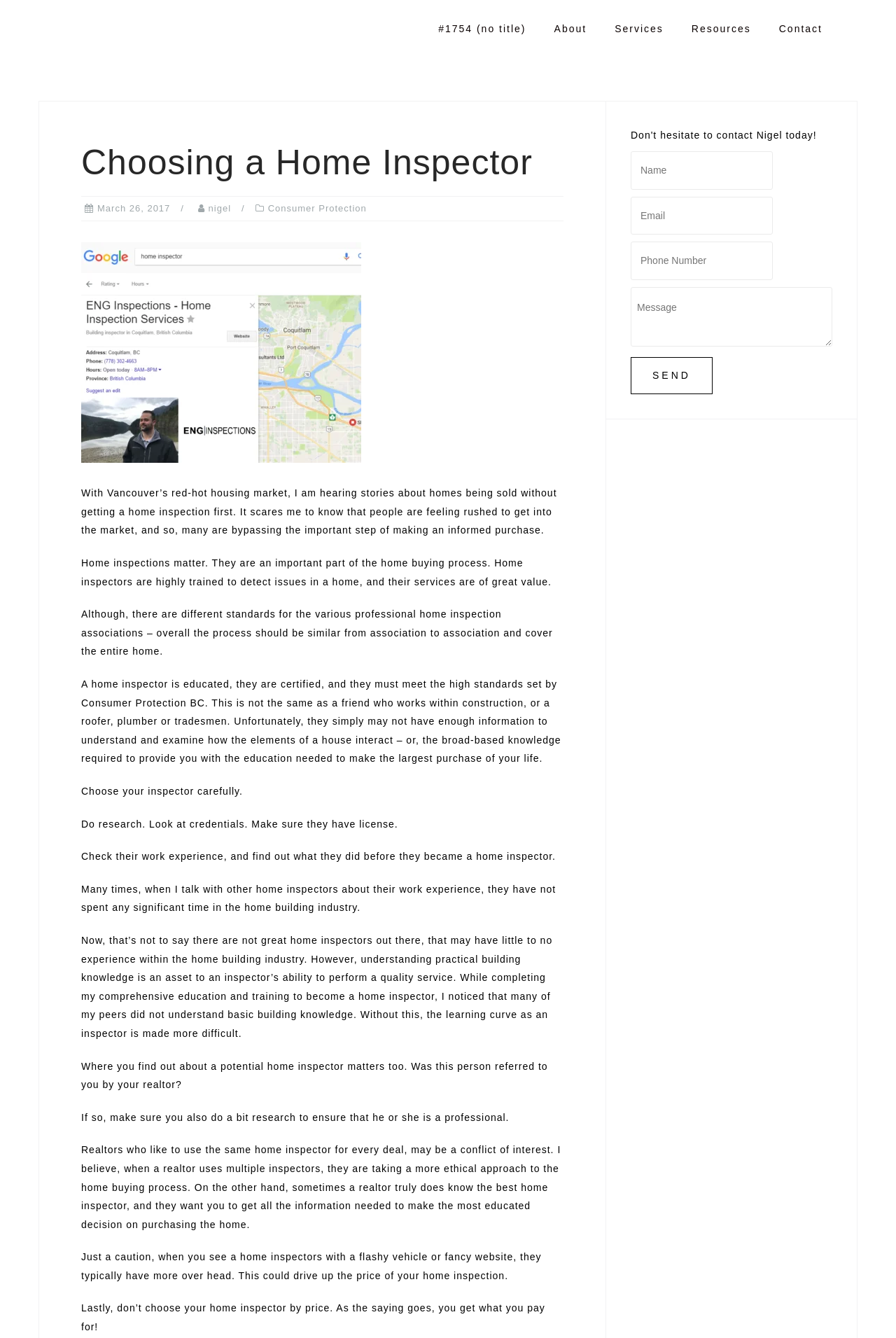Answer briefly with one word or phrase:
What is the main topic of this webpage?

Home Inspector